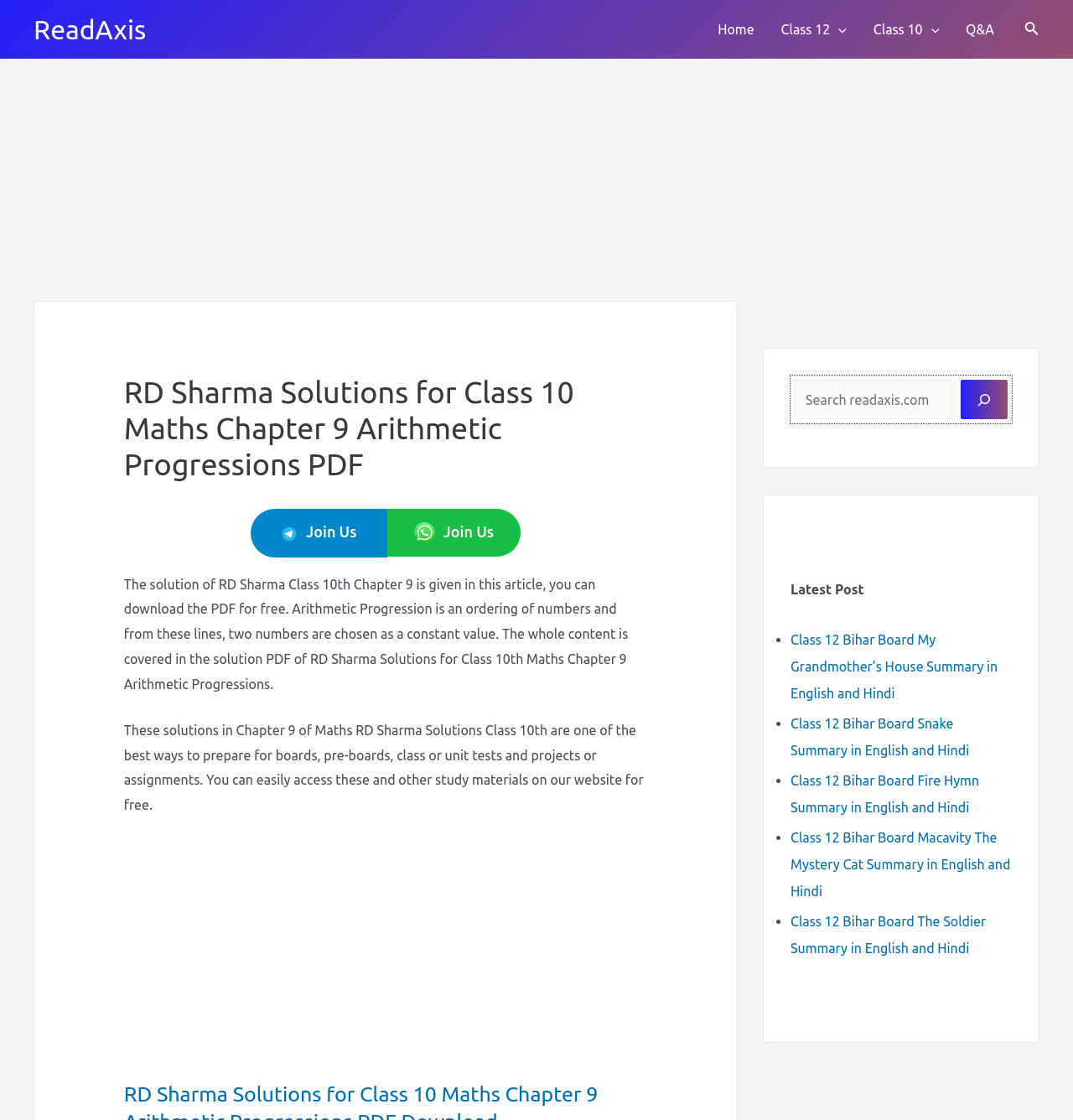Can you show the bounding box coordinates of the region to click on to complete the task described in the instruction: "Search for a topic"?

[0.741, 0.339, 0.888, 0.374]